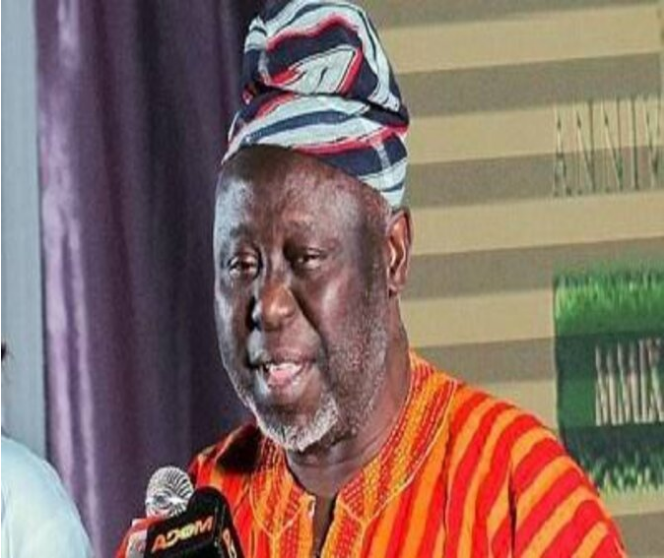What is the date of the memorial ceremony for Lepowura Alhaji Mohamadu Nurudeen Jawula?
Using the image, answer in one word or phrase.

March 4, 2023